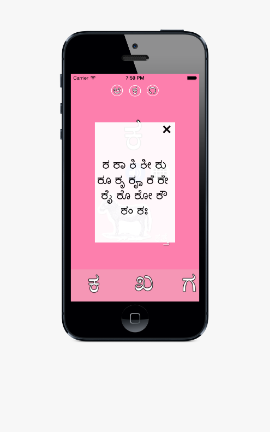Offer a comprehensive description of the image.

The image displays a mobile application interface designed for teaching Kannada alphabets. On a bright pink background, a smartphone screen showcases the Kannada script prominently displayed in a central text box. The text appears to be instructional or illustrative, potentially forming part of vocabulary lessons. Below the text box, various icons related to interactive features of the app can be seen, enhancing the learning experience. This app aims to provide an engaging way for users, particularly children, to learn the Kannada language through visual and auditory support, contributing to an interactive educational journey.